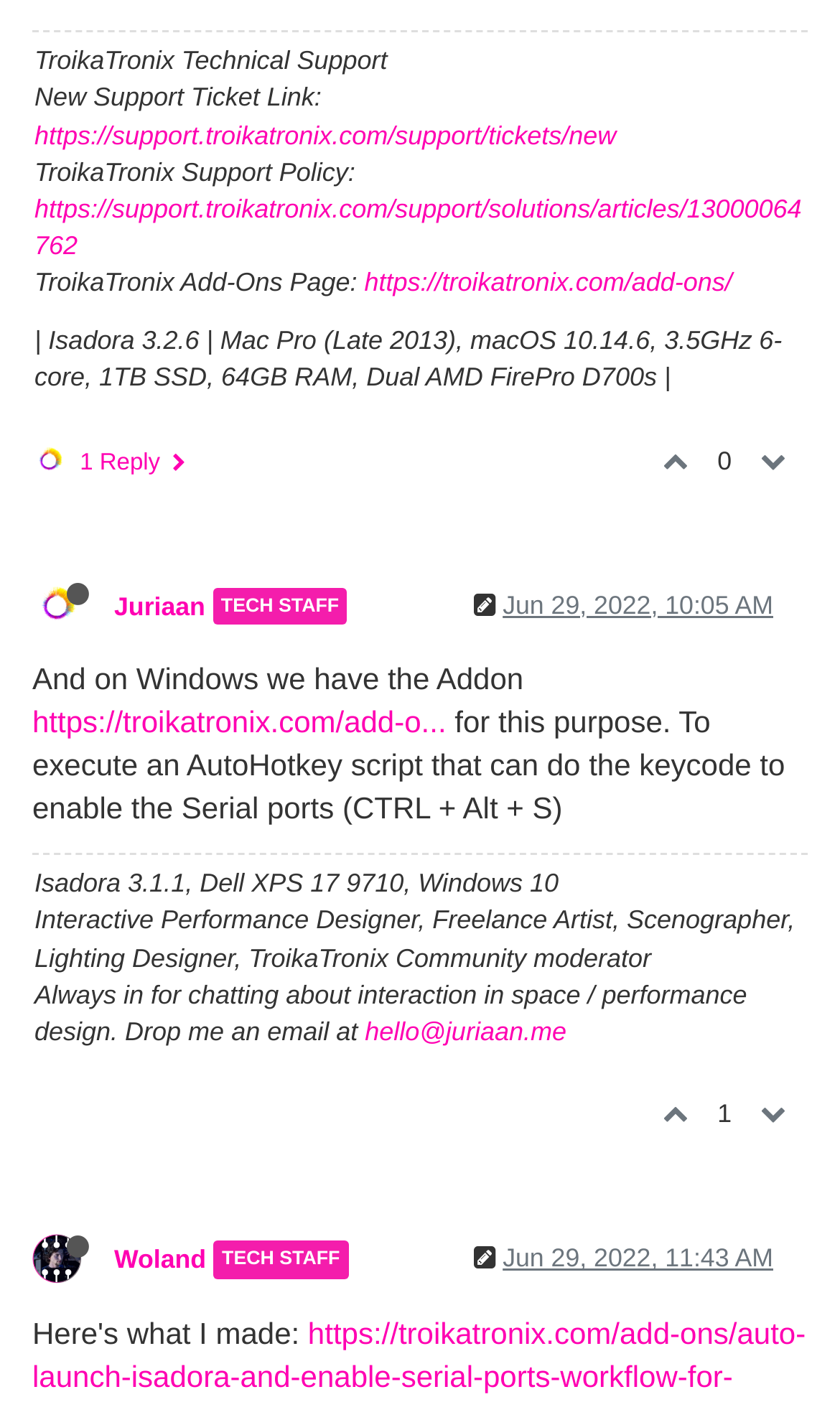Identify the bounding box coordinates for the region of the element that should be clicked to carry out the instruction: "Discover Home Improvement and DIY". The bounding box coordinates should be four float numbers between 0 and 1, i.e., [left, top, right, bottom].

None